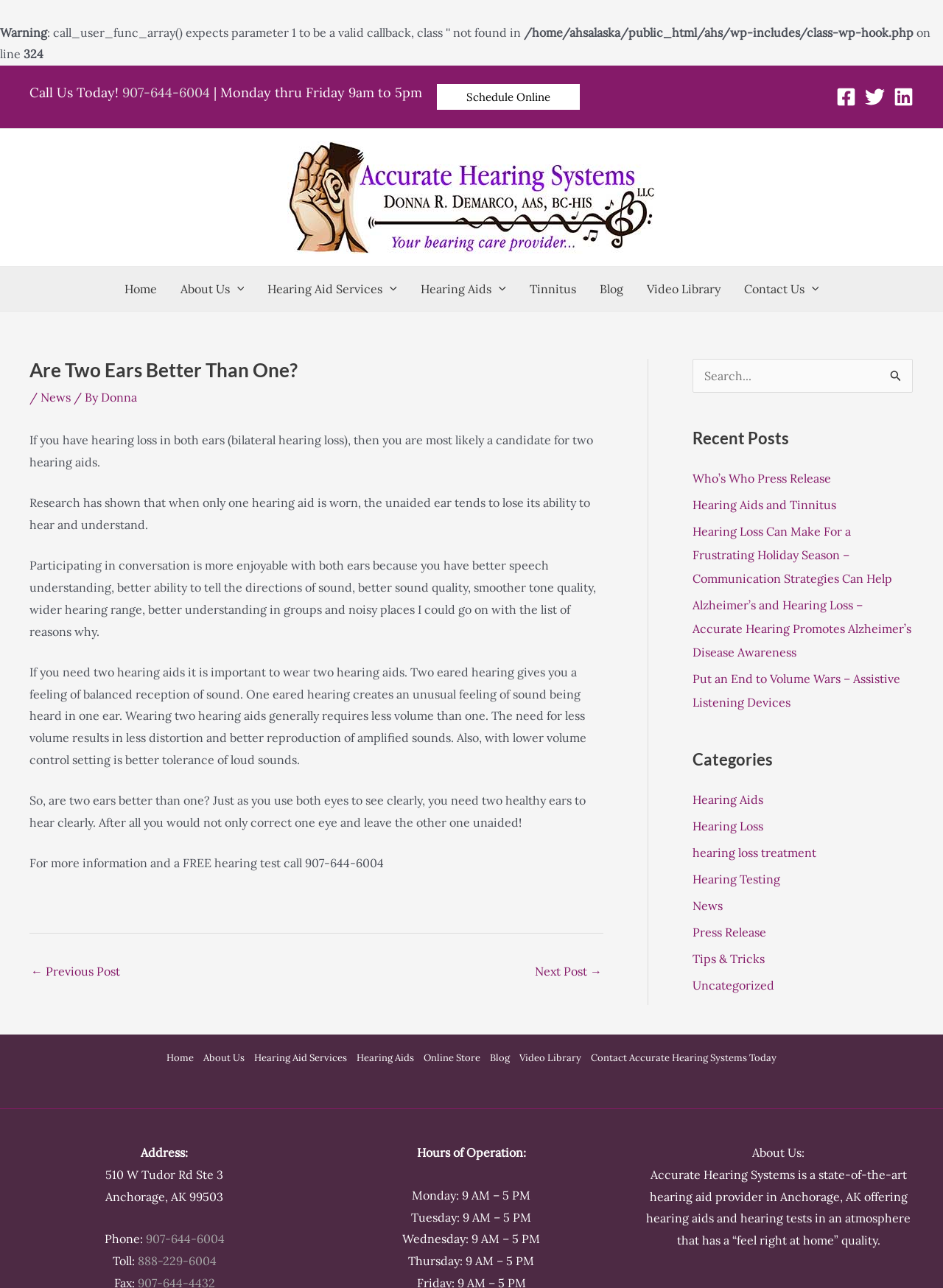From the image, can you give a detailed response to the question below:
What is the name of the company?

I found the company name in the navigation section, where it says 'Accurate Hearing Systems'.